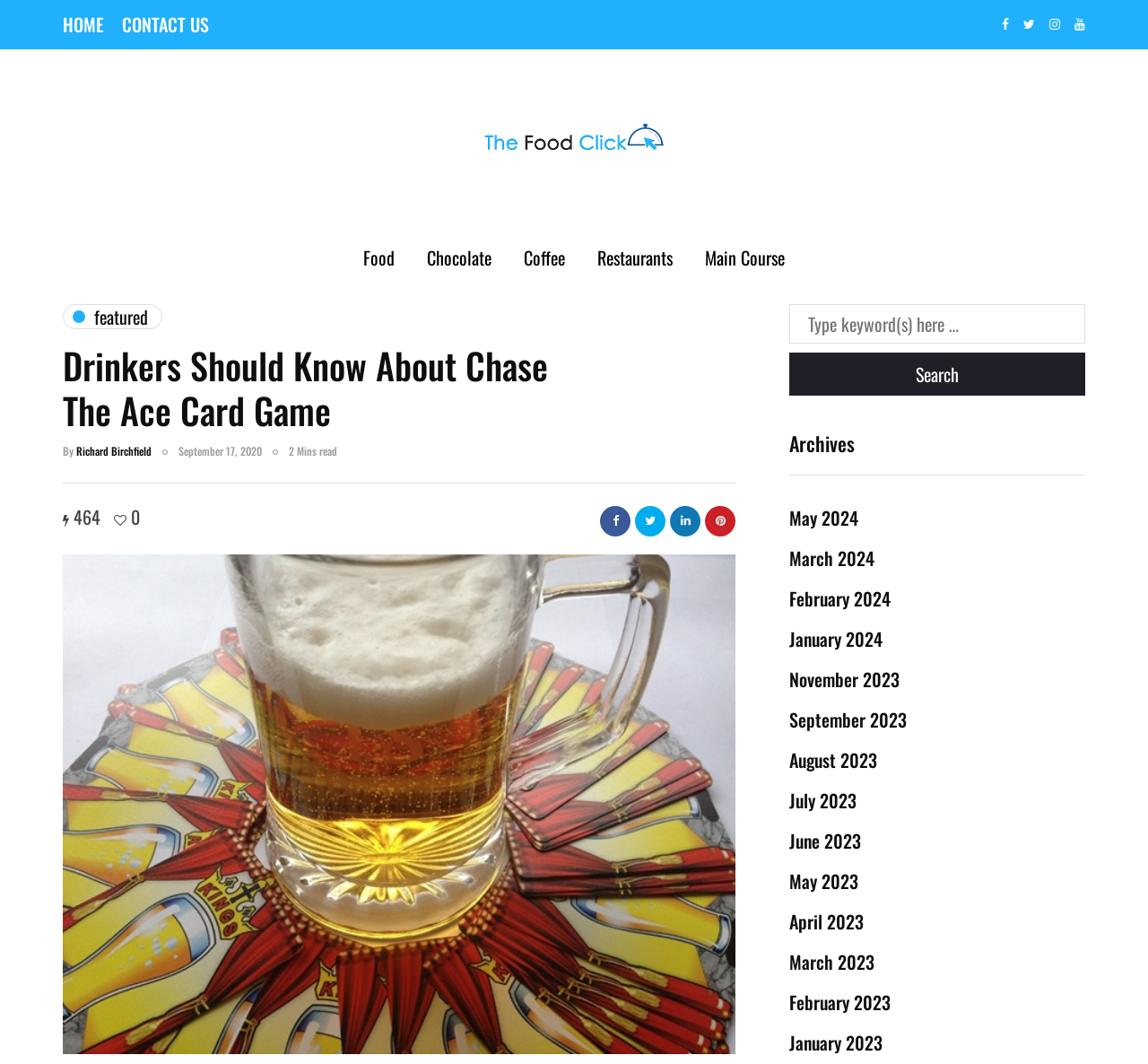How many minutes does it take to read the article?
Answer the question with just one word or phrase using the image.

2 Mins